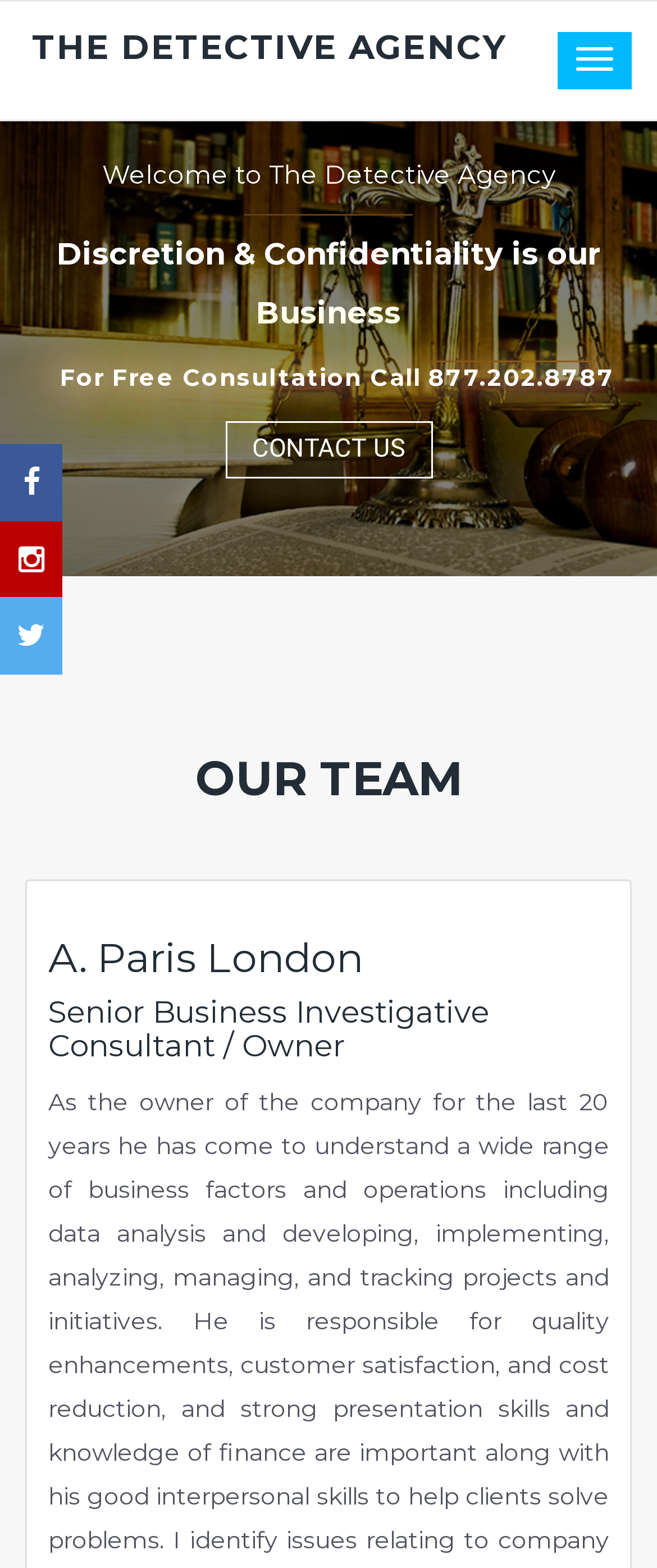Provide your answer in one word or a succinct phrase for the question: 
What is the job title of A. Paris London?

Senior Business Investigative Consultant / Owner